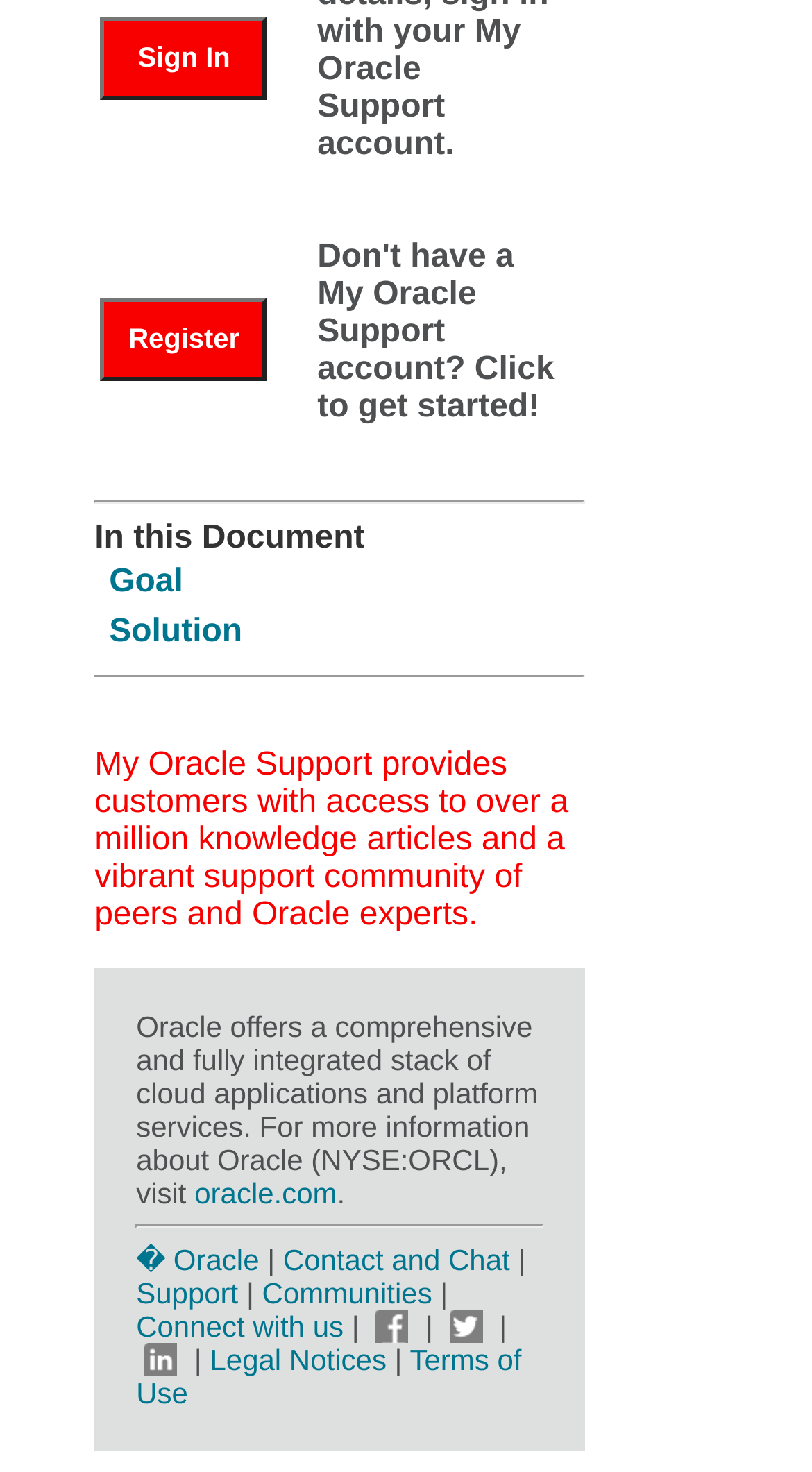Highlight the bounding box coordinates of the region I should click on to meet the following instruction: "Sign in to your account".

[0.124, 0.011, 0.329, 0.067]